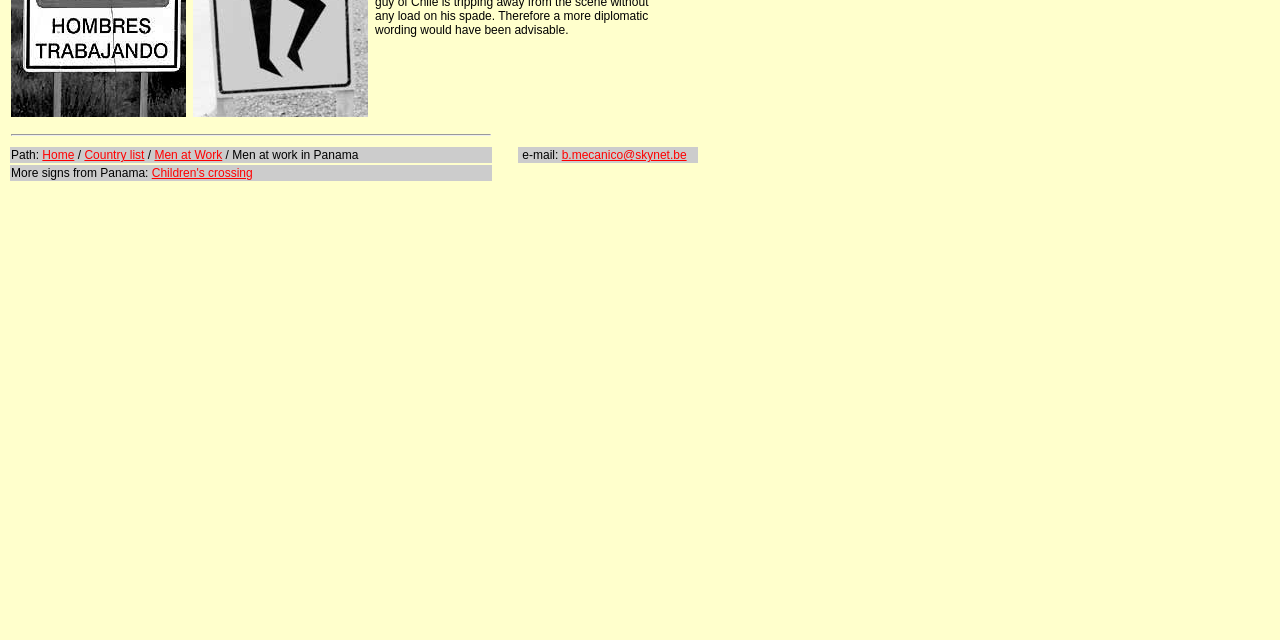Provide the bounding box coordinates in the format (top-left x, top-left y, bottom-right x, bottom-right y). All values are floating point numbers between 0 and 1. Determine the bounding box coordinate of the UI element described as: Men at Work

[0.121, 0.232, 0.174, 0.254]